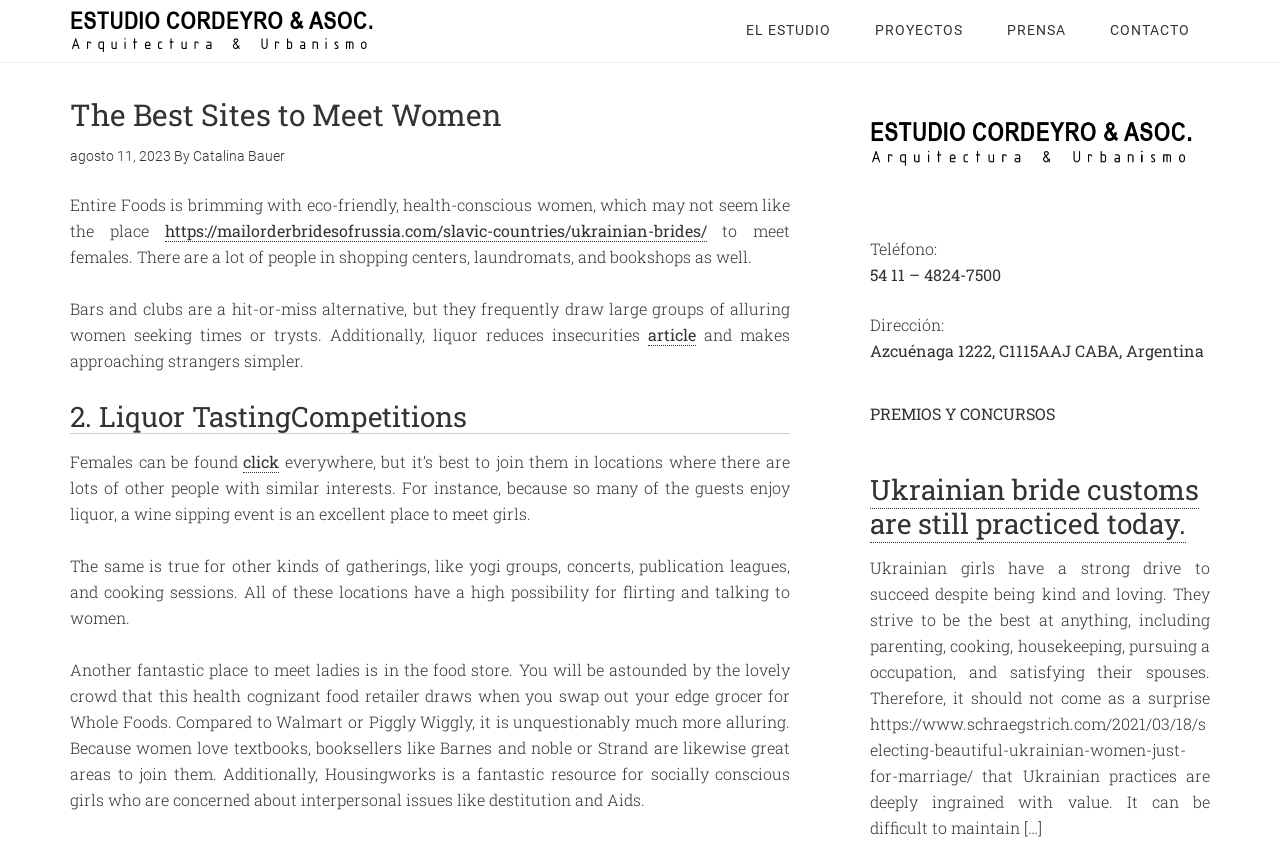What is the type of event mentioned as a good place to meet girls?
Examine the webpage screenshot and provide an in-depth answer to the question.

I found the answer by reading the text, where there is a mention of 'a wine sipping event is an excellent place to meet girls.' which suggests that it is the type of event being referred to.